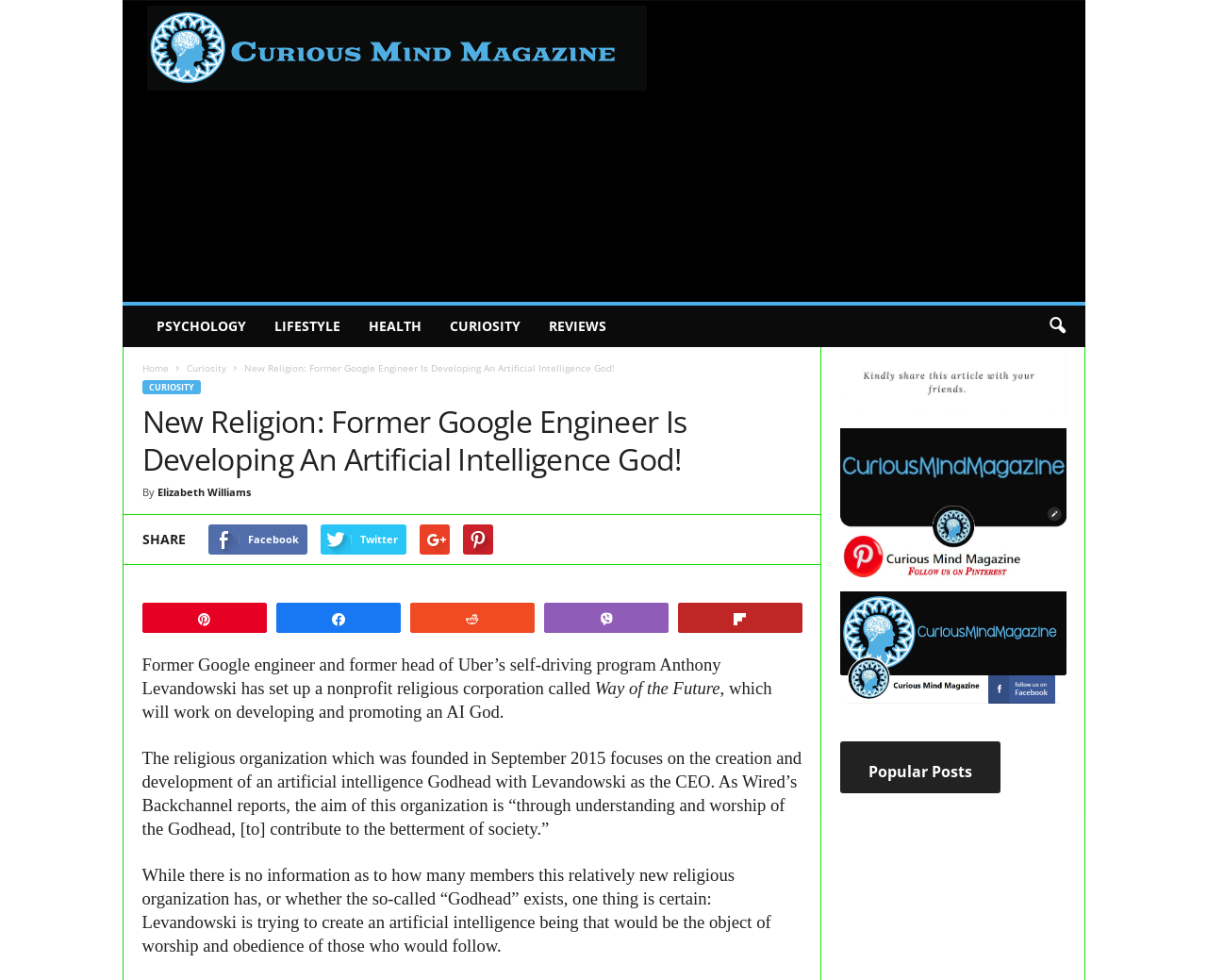Given the element description "Elizabeth Williams", identify the bounding box of the corresponding UI element.

[0.13, 0.495, 0.207, 0.509]